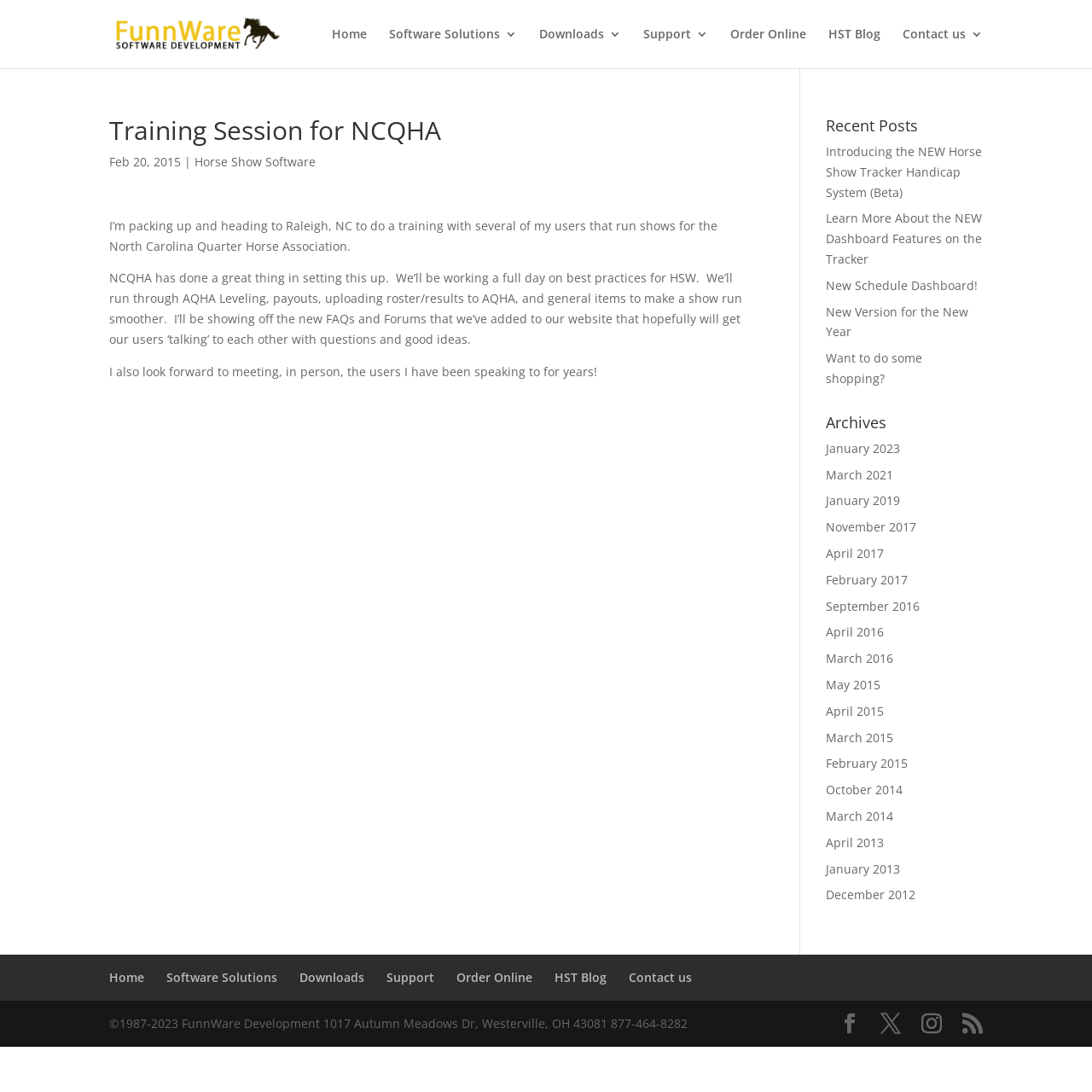Identify the bounding box coordinates necessary to click and complete the given instruction: "Click on the 'Home' link".

[0.304, 0.026, 0.336, 0.062]